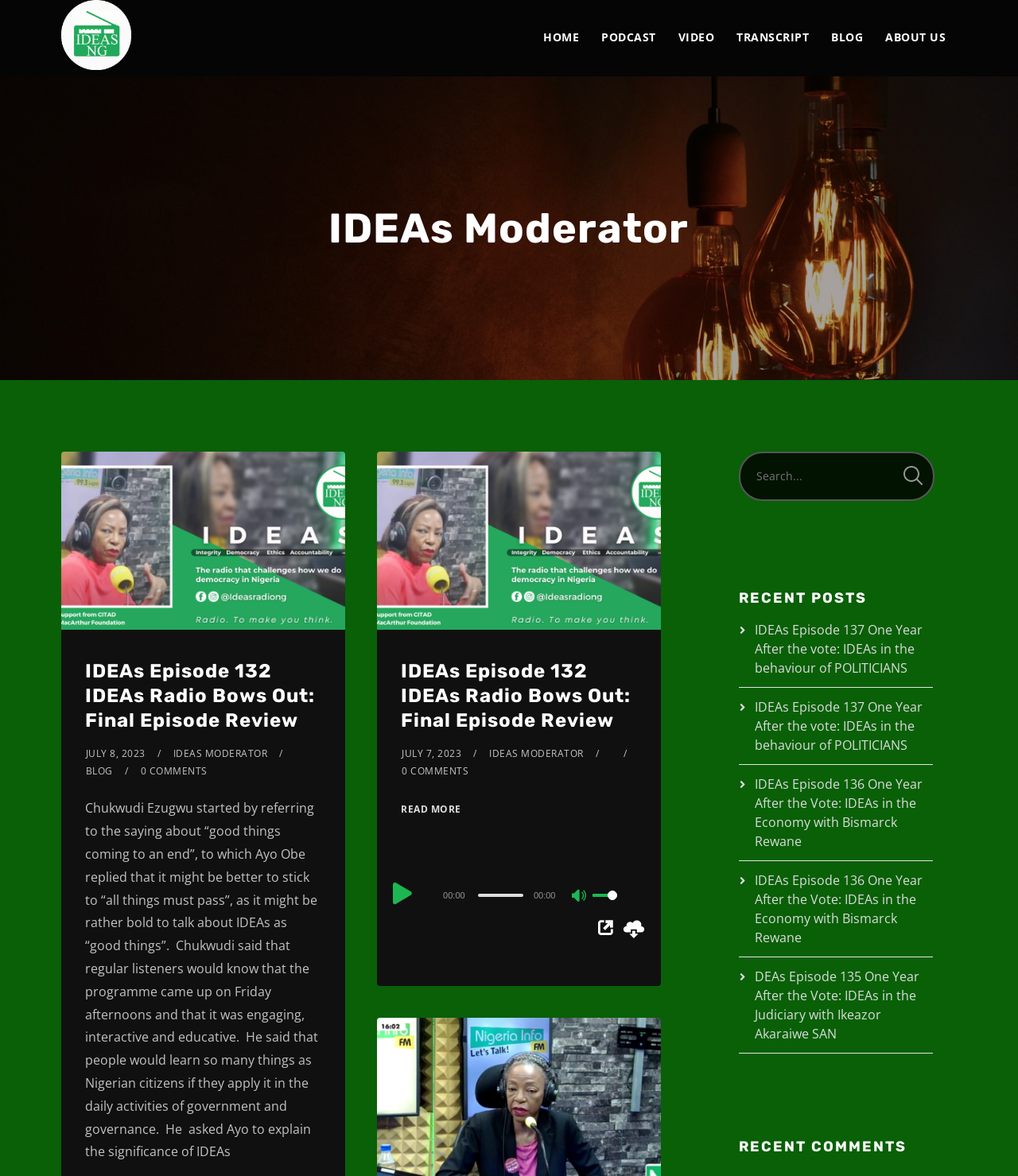Please provide the bounding box coordinates for the element that needs to be clicked to perform the instruction: "Search in the search box". The coordinates must consist of four float numbers between 0 and 1, formatted as [left, top, right, bottom].

[0.726, 0.384, 0.918, 0.426]